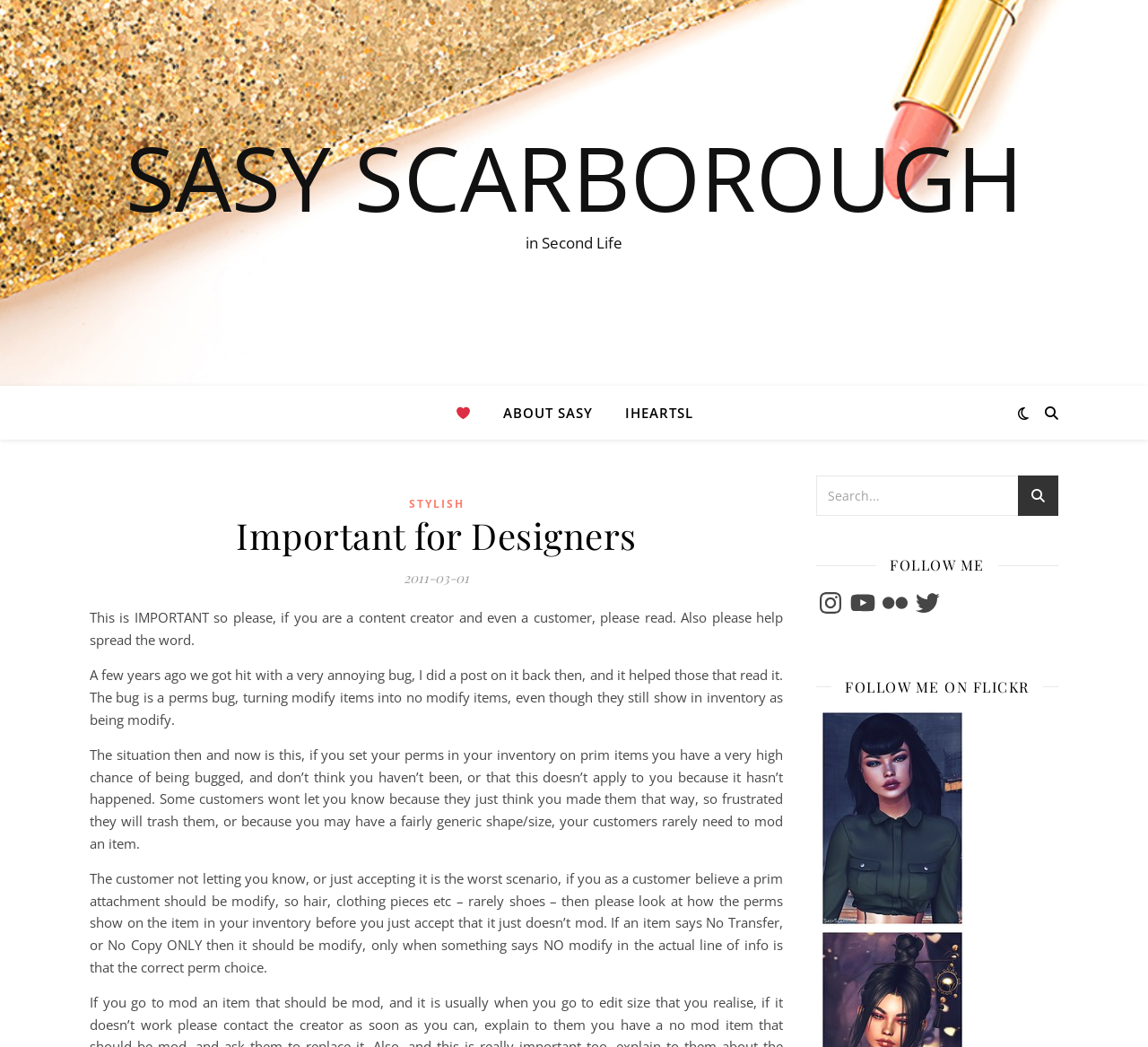Using the provided element description: "name="s" placeholder="Search..."", identify the bounding box coordinates. The coordinates should be four floats between 0 and 1 in the order [left, top, right, bottom].

[0.711, 0.454, 0.922, 0.493]